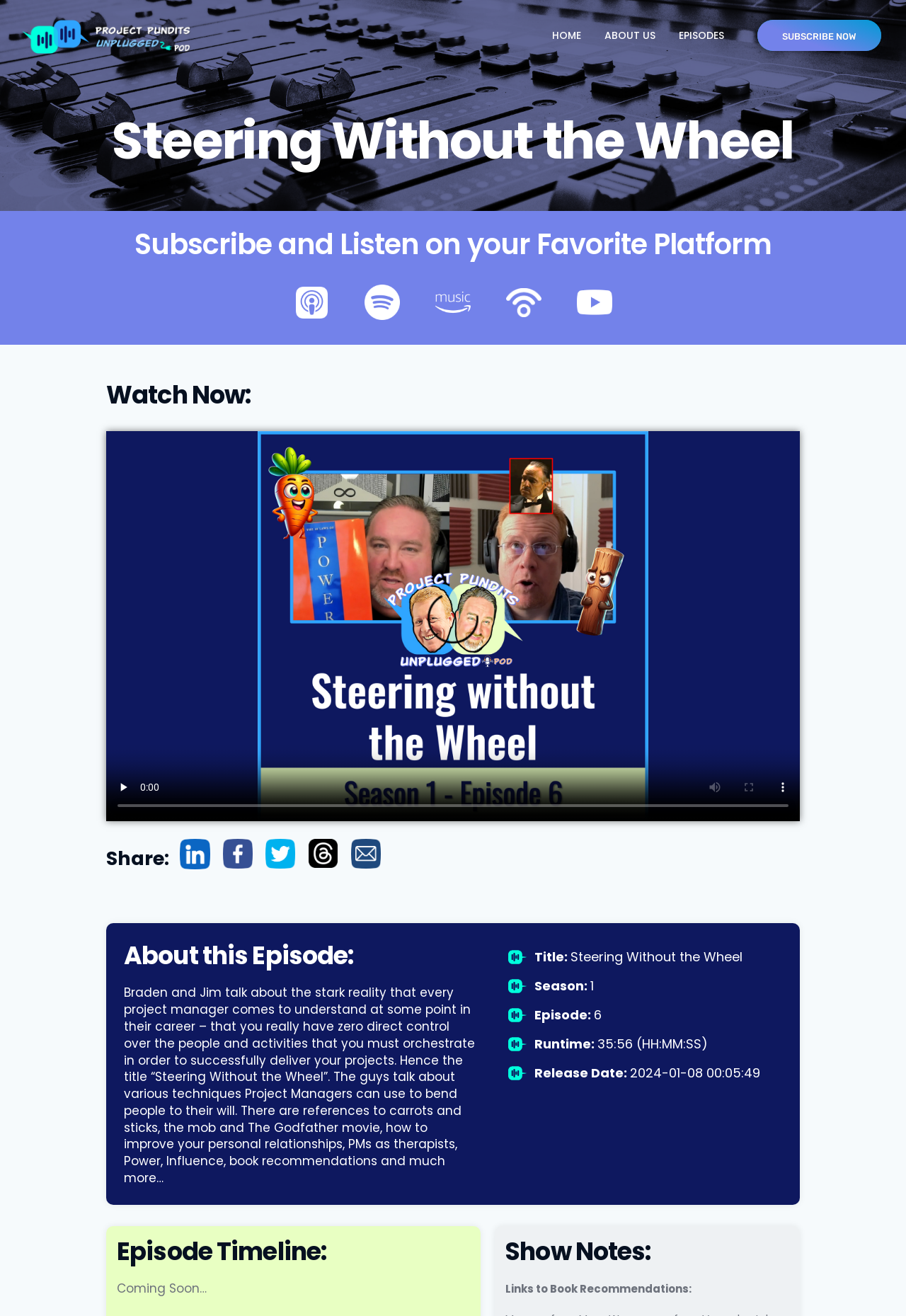Please reply to the following question with a single word or a short phrase:
What is the topic of discussion in the podcast episode?

Project management